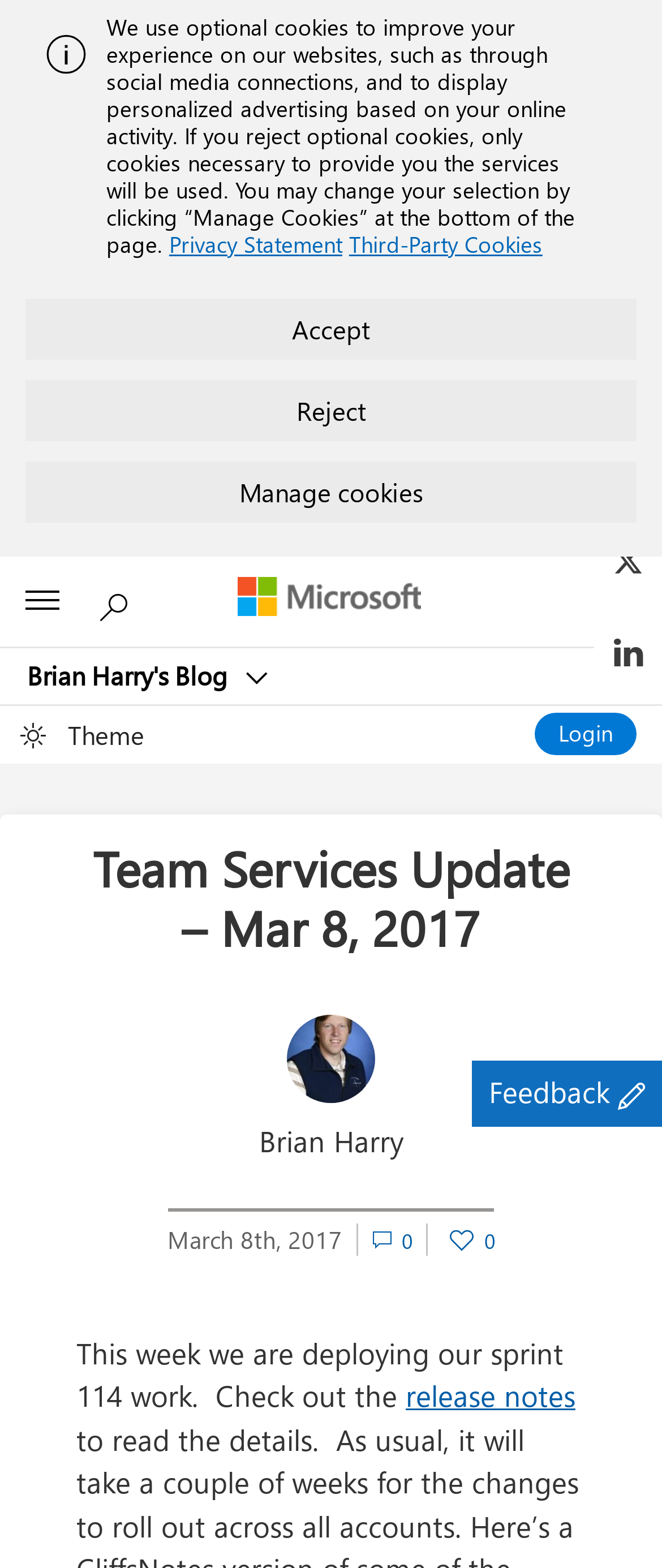Identify the bounding box coordinates for the region of the element that should be clicked to carry out the instruction: "Login to the website". The bounding box coordinates should be four float numbers between 0 and 1, i.e., [left, top, right, bottom].

[0.808, 0.455, 0.962, 0.482]